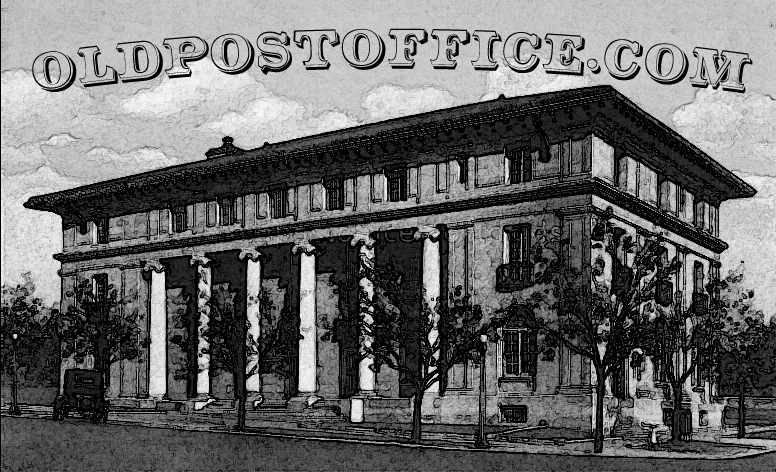Refer to the image and answer the question with as much detail as possible: How many stories does the Old Post Office building have?

The caption describes the Old Post Office building as having a grand three-story stone architecture, indicating that the building has three floors or levels.